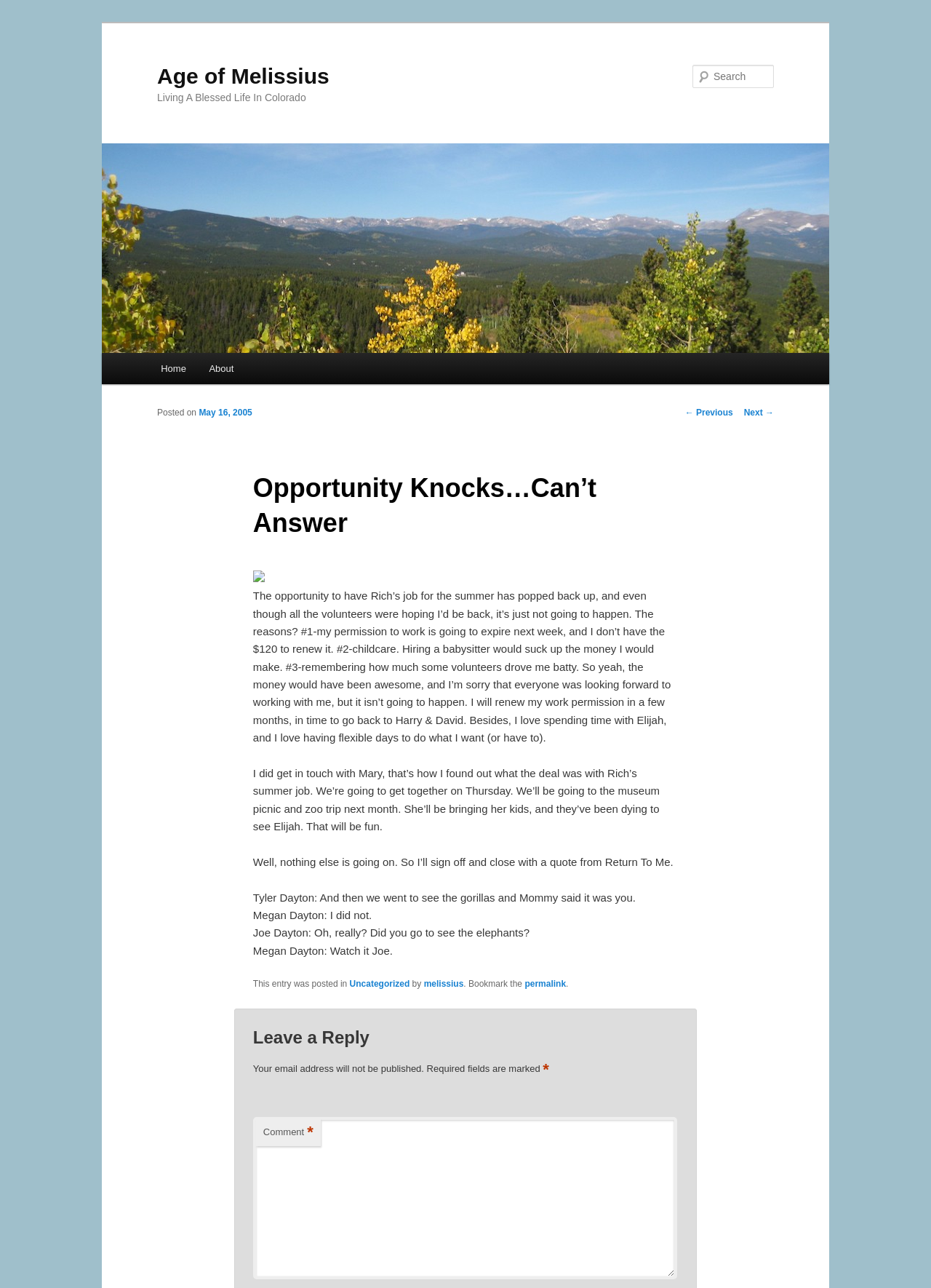Given the description parent_node: Search name="s" placeholder="Search", predict the bounding box coordinates of the UI element. Ensure the coordinates are in the format (top-left x, top-left y, bottom-right x, bottom-right y) and all values are between 0 and 1.

[0.744, 0.05, 0.831, 0.068]